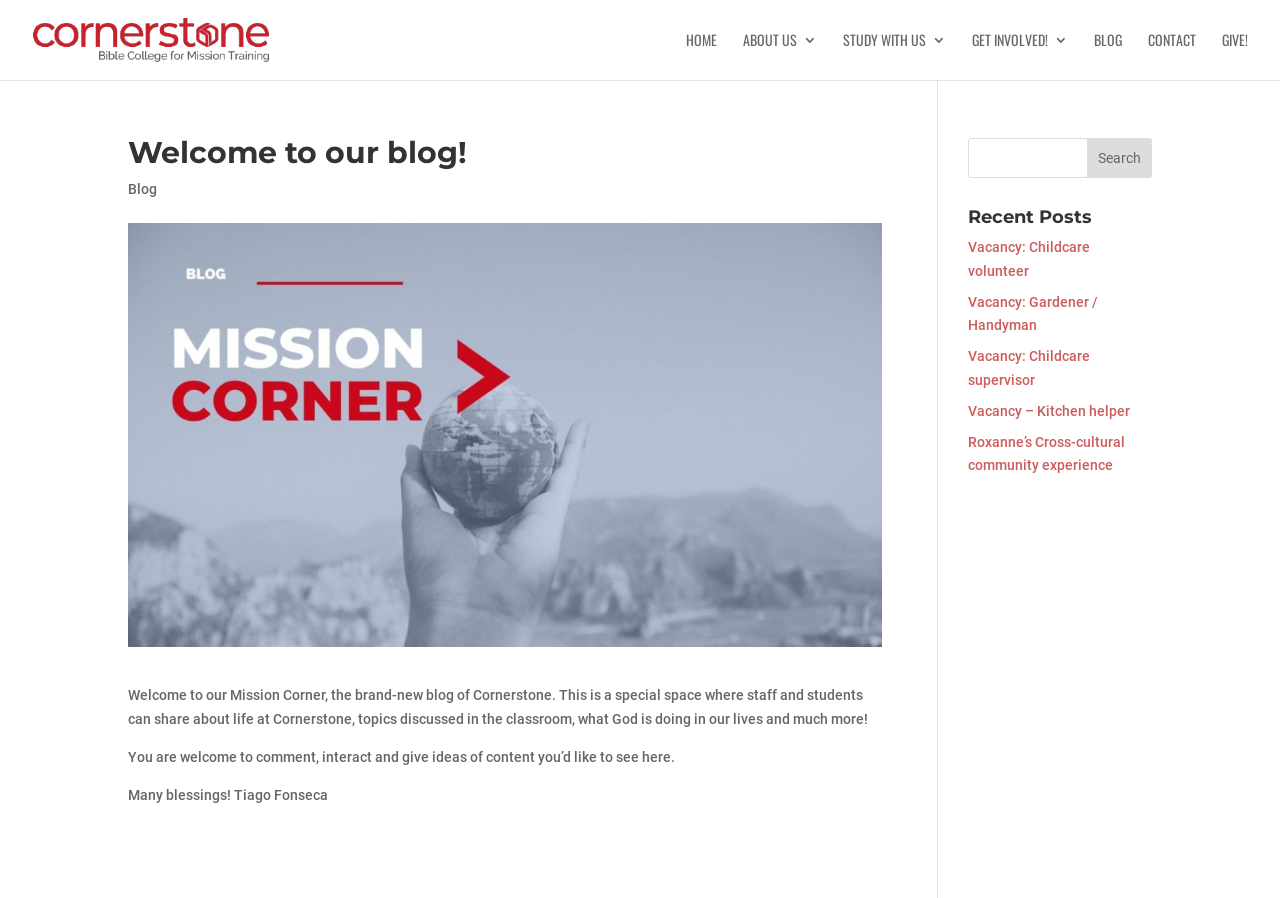Answer the question with a single word or phrase: 
How many recent posts are listed?

5